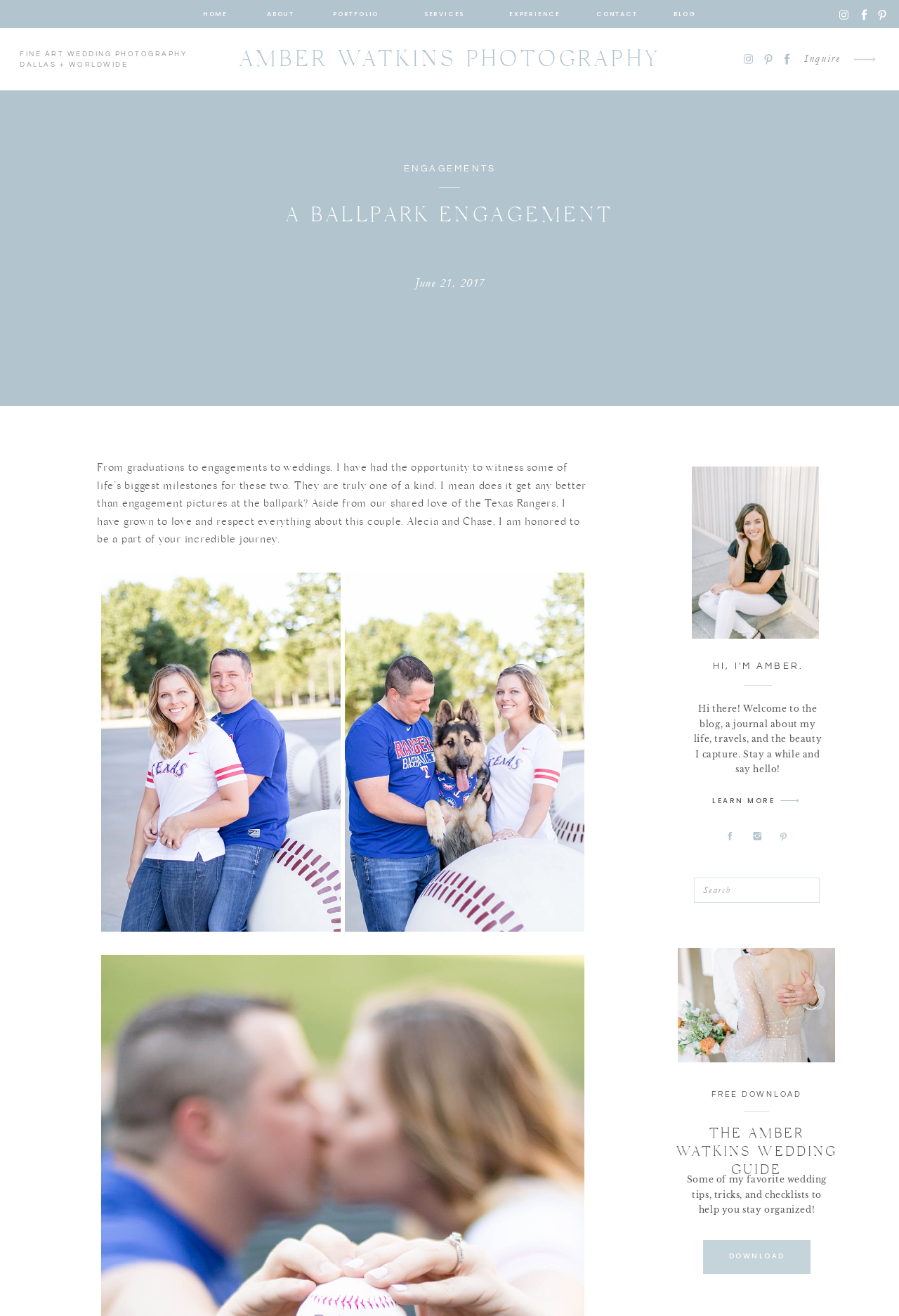Generate the text content of the main heading of the webpage.

A BALLPARK ENGAGEMENT